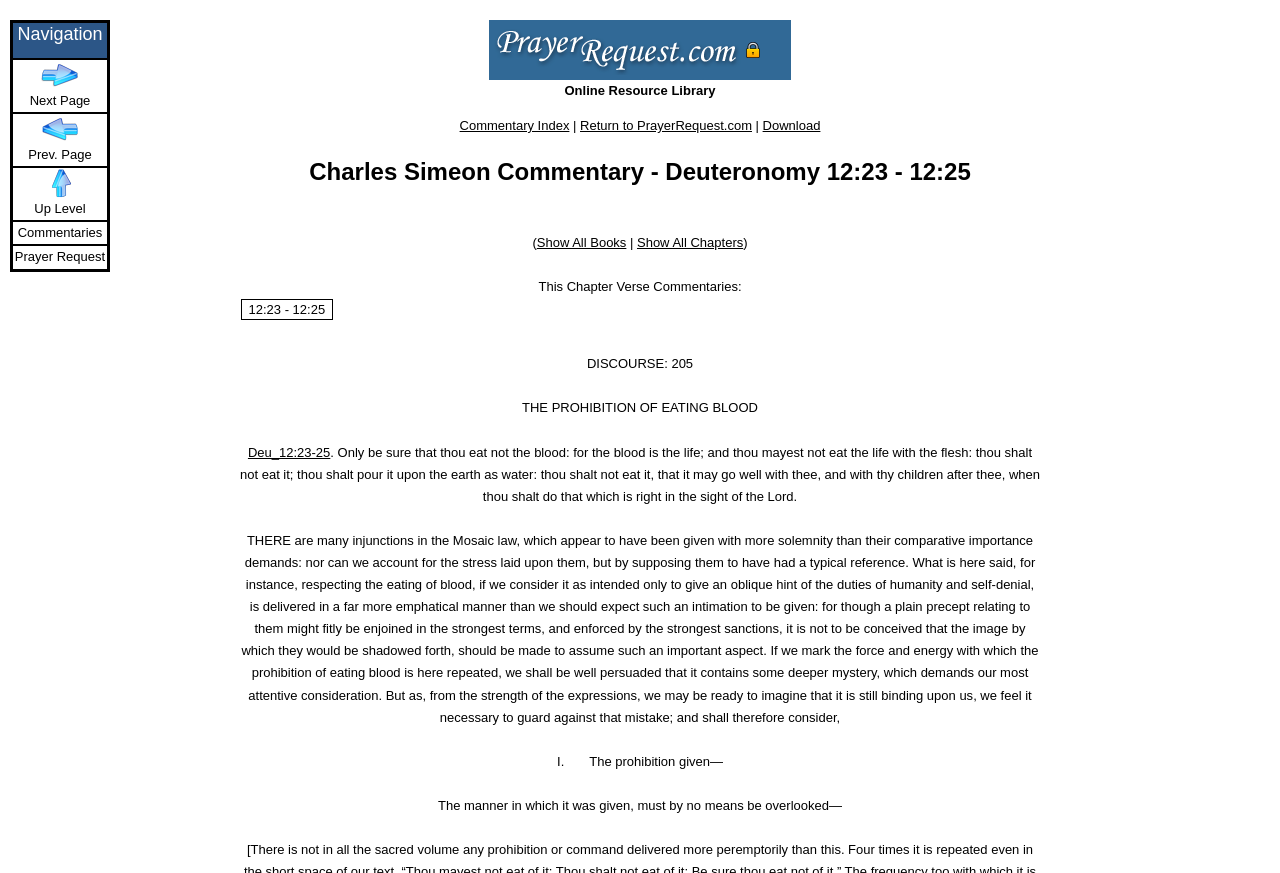Given the following UI element description: "It’s based on simple math", find the bounding box coordinates in the webpage screenshot.

None